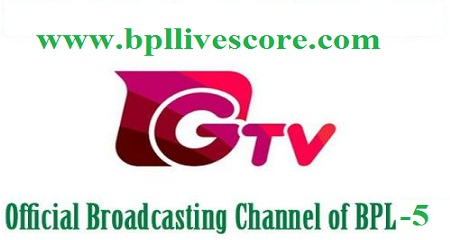Respond to the following question with a brief word or phrase:
What sport is associated with the logo?

Cricket